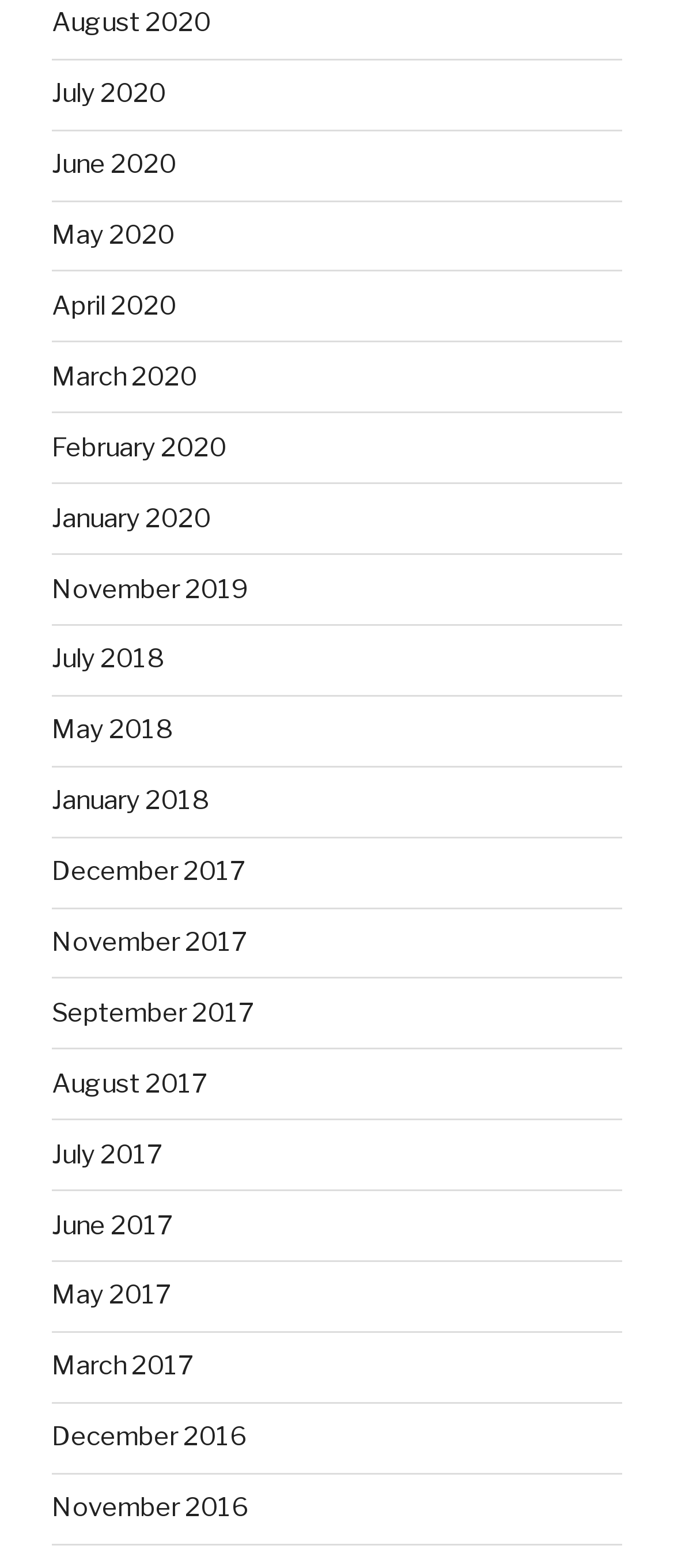Using the given description, provide the bounding box coordinates formatted as (top-left x, top-left y, bottom-right x, bottom-right y), with all values being floating point numbers between 0 and 1. Description: August 2017

[0.077, 0.681, 0.308, 0.701]